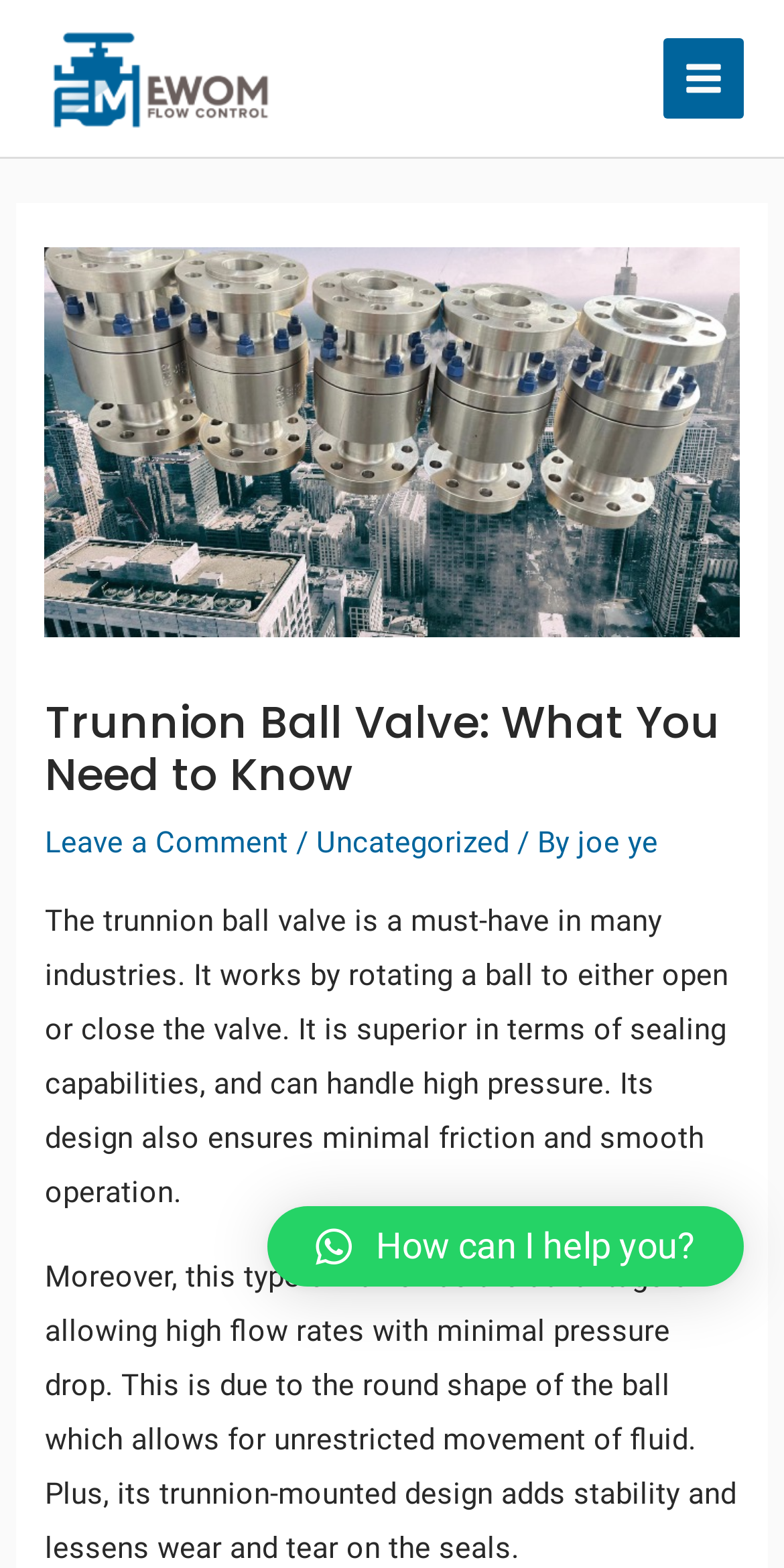Identify the bounding box of the HTML element described here: "Uncategorized". Provide the coordinates as four float numbers between 0 and 1: [left, top, right, bottom].

[0.404, 0.526, 0.65, 0.549]